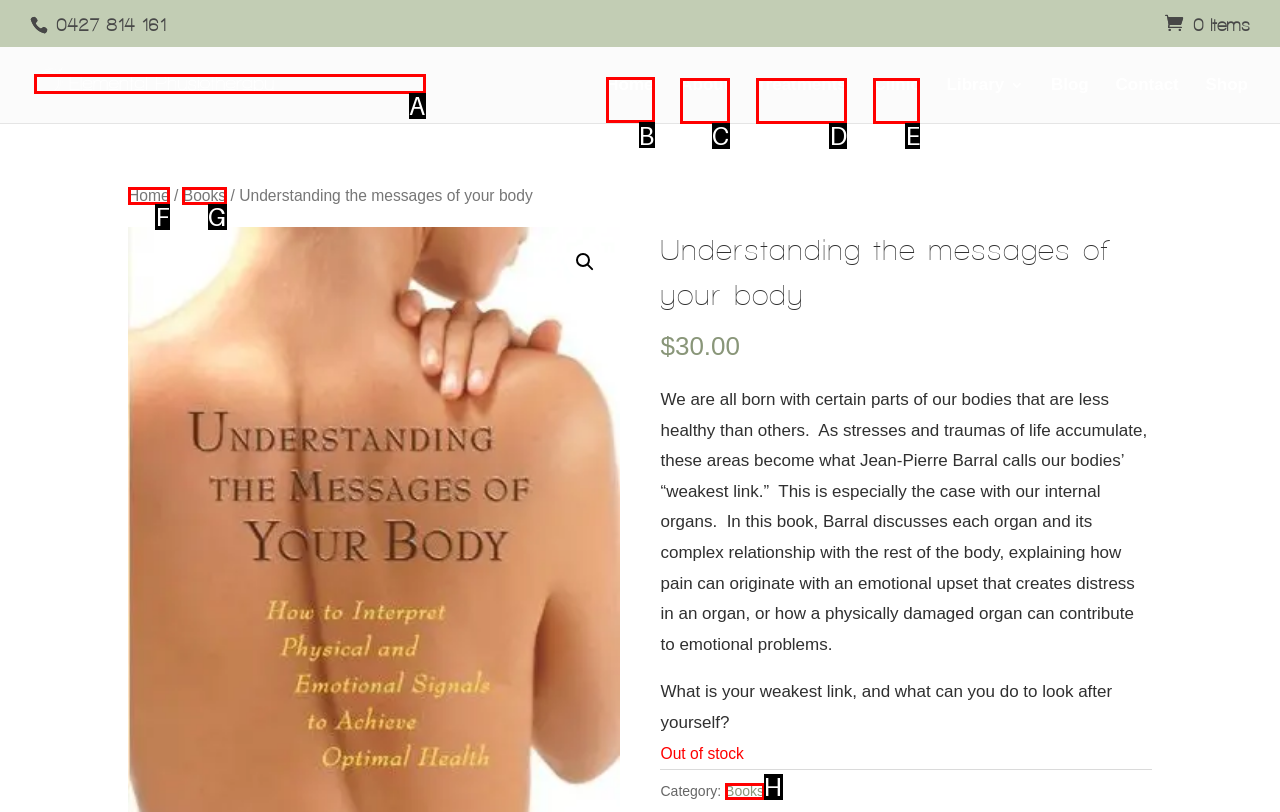Find the appropriate UI element to complete the task: Click the 'Home' link. Indicate your choice by providing the letter of the element.

B